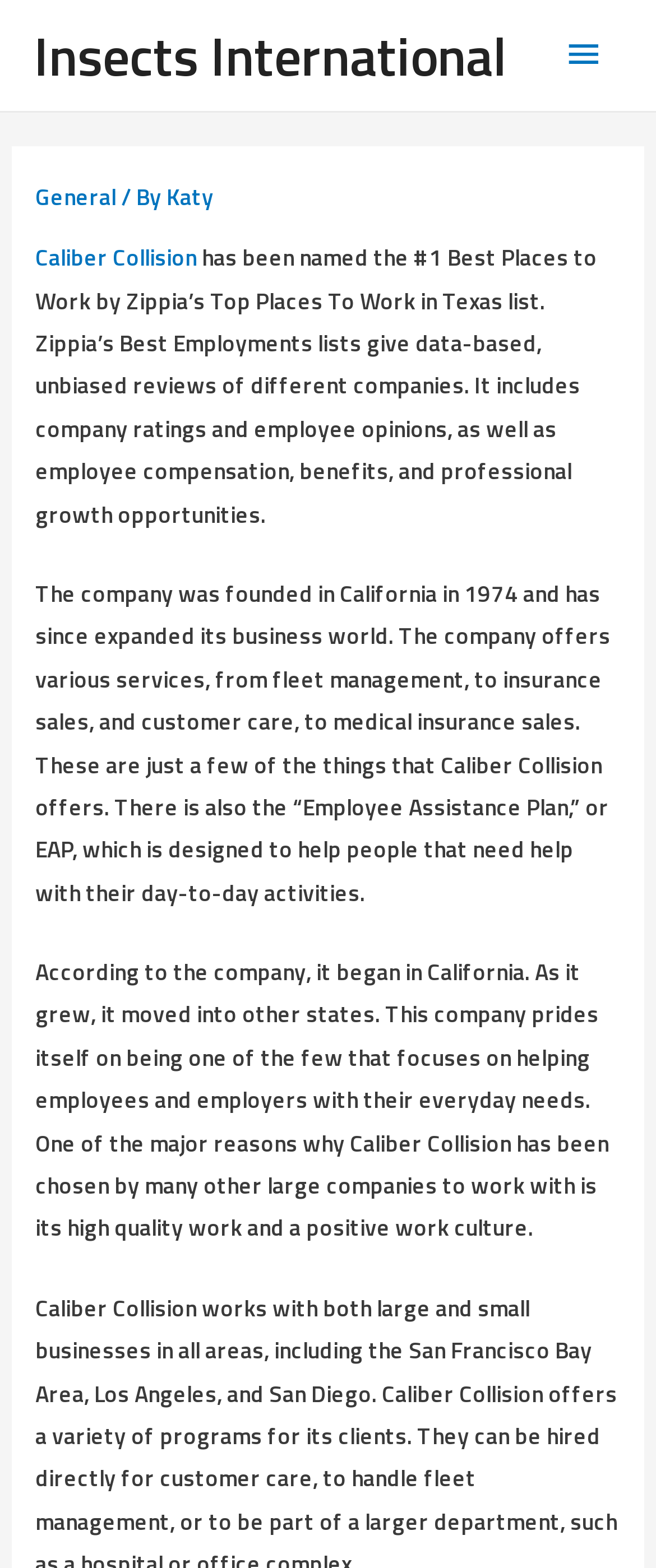Provide a comprehensive caption for the webpage.

The webpage is about Caliber Collision, a company that has been named the #1 Best Places to Work in Texas. At the top left of the page, there is a link to "Insects International". Next to it, on the top right, is a button labeled "Main Menu" with an arrow icon, which is not expanded by default.

Below the top section, there is a header area with several links and text elements. On the left, there is a link to "General", followed by a static text "/ By", and then another link to "Katy". On the right side of the header, there is a link to "Caliber Collision".

Below the header, there are three paragraphs of text that describe Caliber Collision. The first paragraph explains that the company has been named the #1 Best Places to Work by Zippia's Top Places To Work in Texas list, and provides information about Zippia's review process. The second paragraph describes the company's history, services, and employee benefits, including the "Employee Assistance Plan". The third paragraph discusses the company's growth, its focus on helping employees and employers, and its positive work culture.

Overall, the webpage appears to be a company profile or about page for Caliber Collision, highlighting its achievements and services.